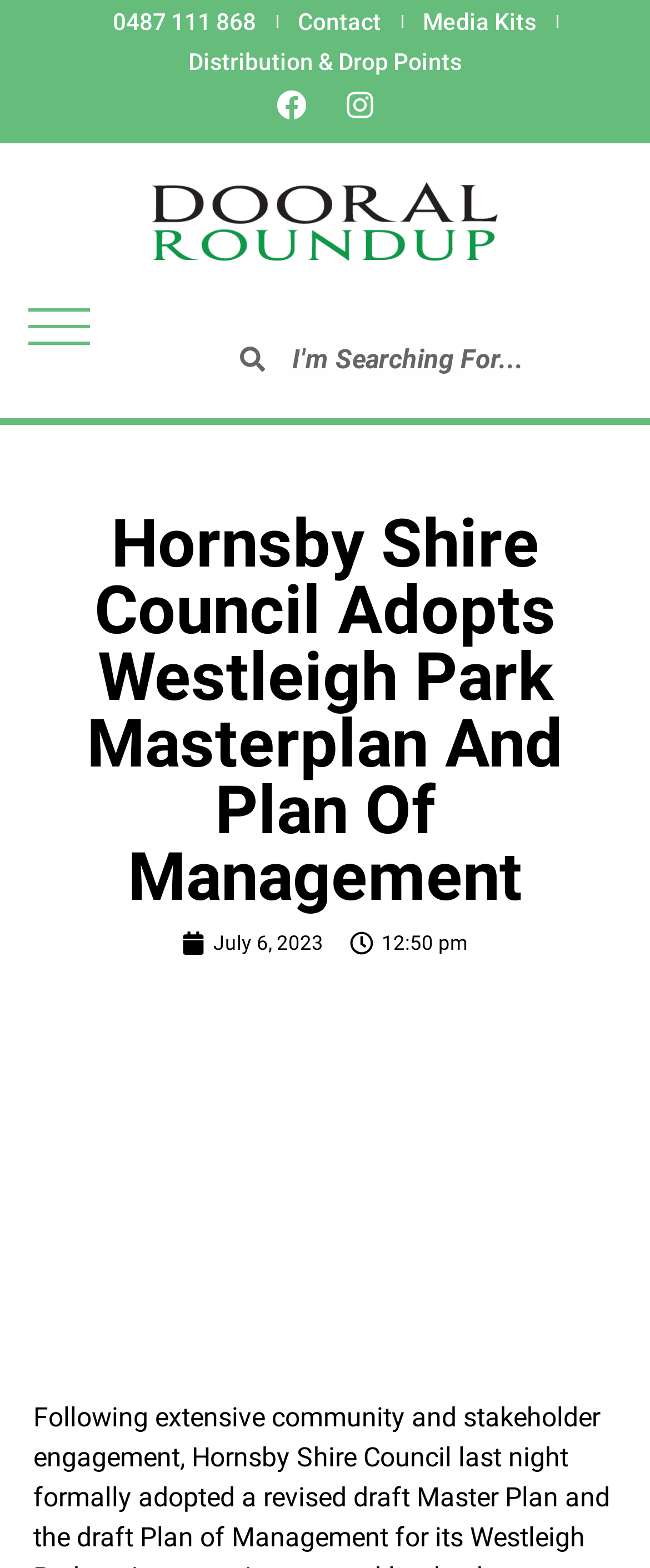What is the phone number on the top?
Using the image, respond with a single word or phrase.

0487 111 868